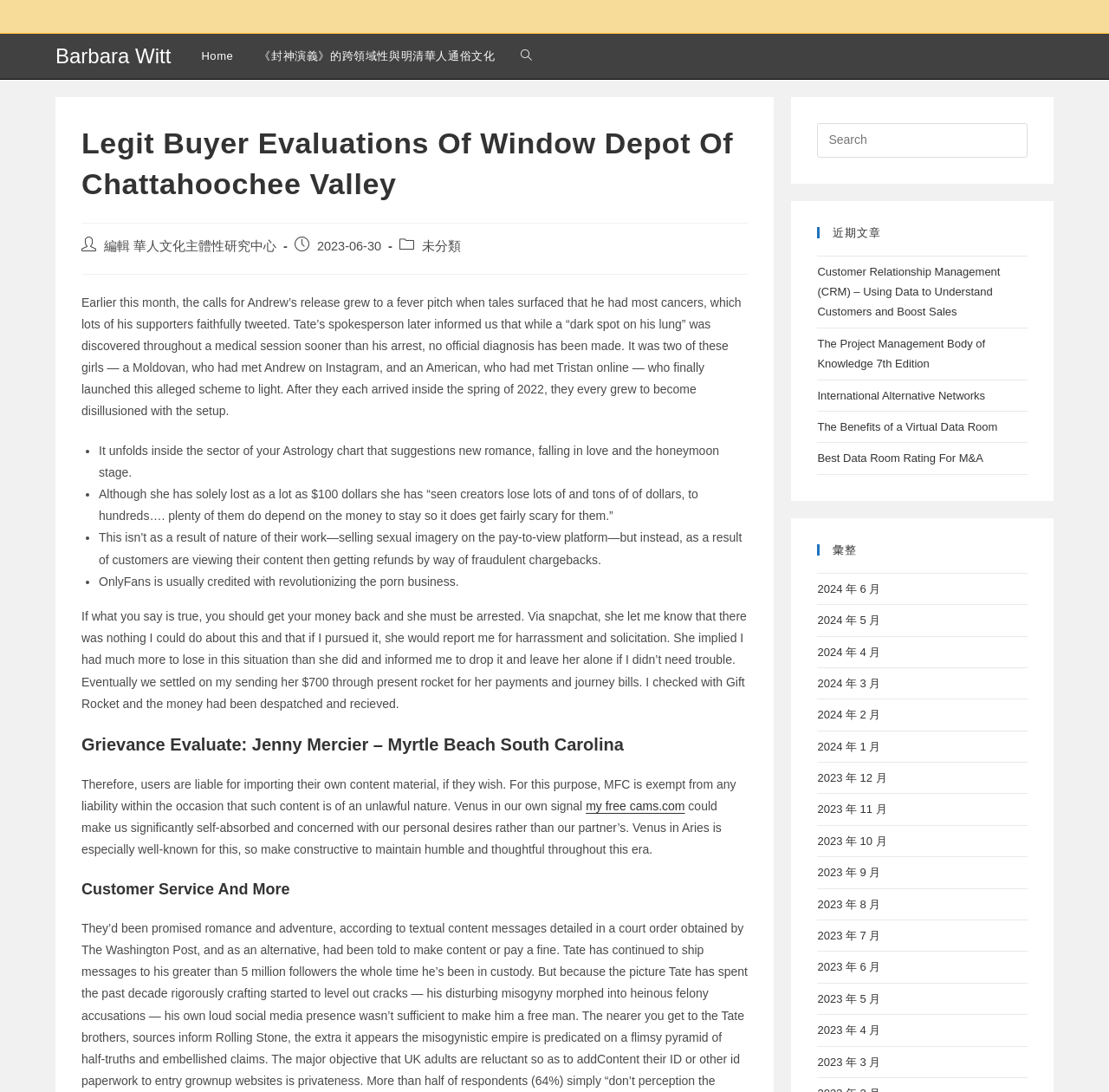Can you find the bounding box coordinates for the element to click on to achieve the instruction: "Click on the '未分類' category"?

[0.38, 0.219, 0.416, 0.232]